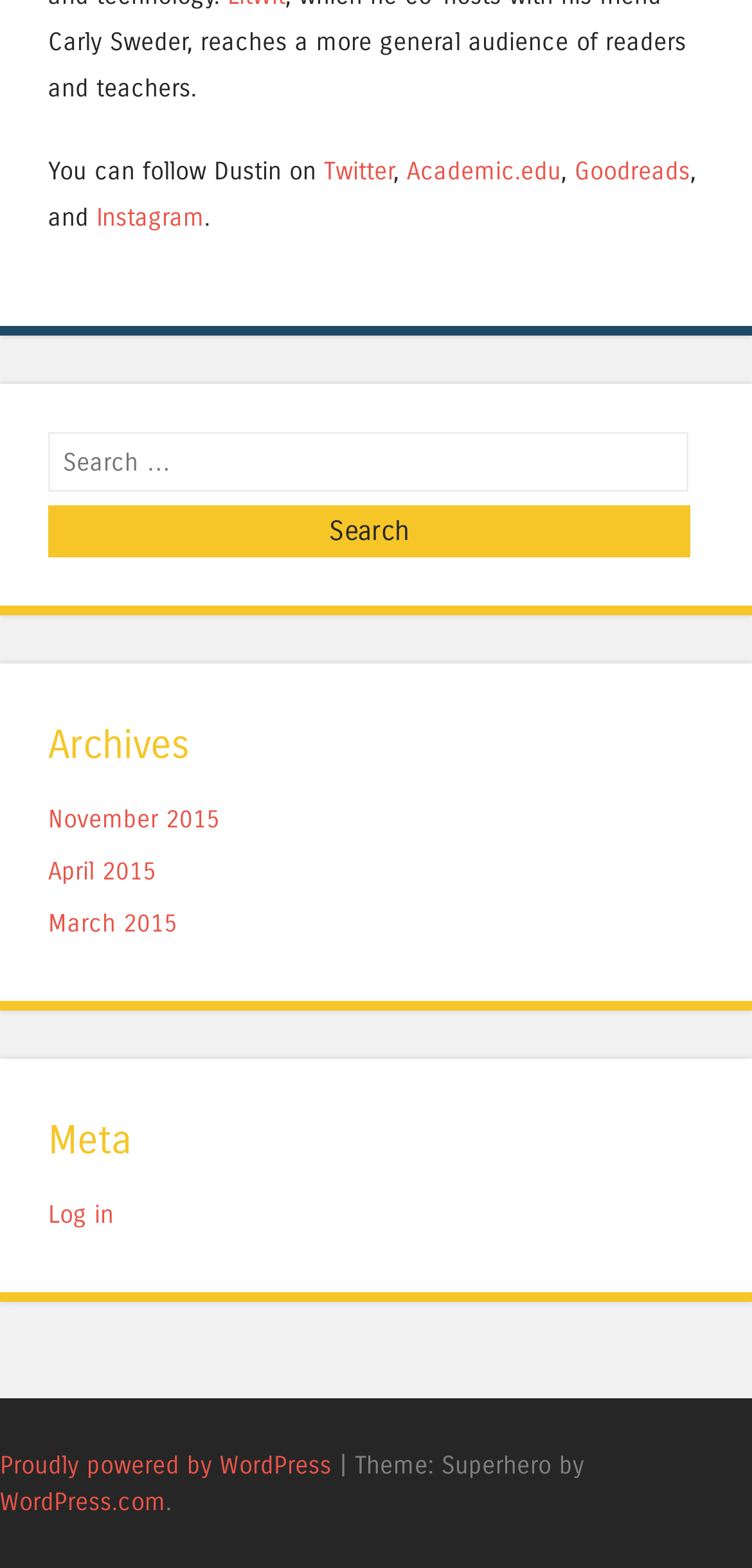Please answer the following question using a single word or phrase: 
What social media platforms can Dustin be followed on?

Twitter, Academic.edu, Goodreads, Instagram